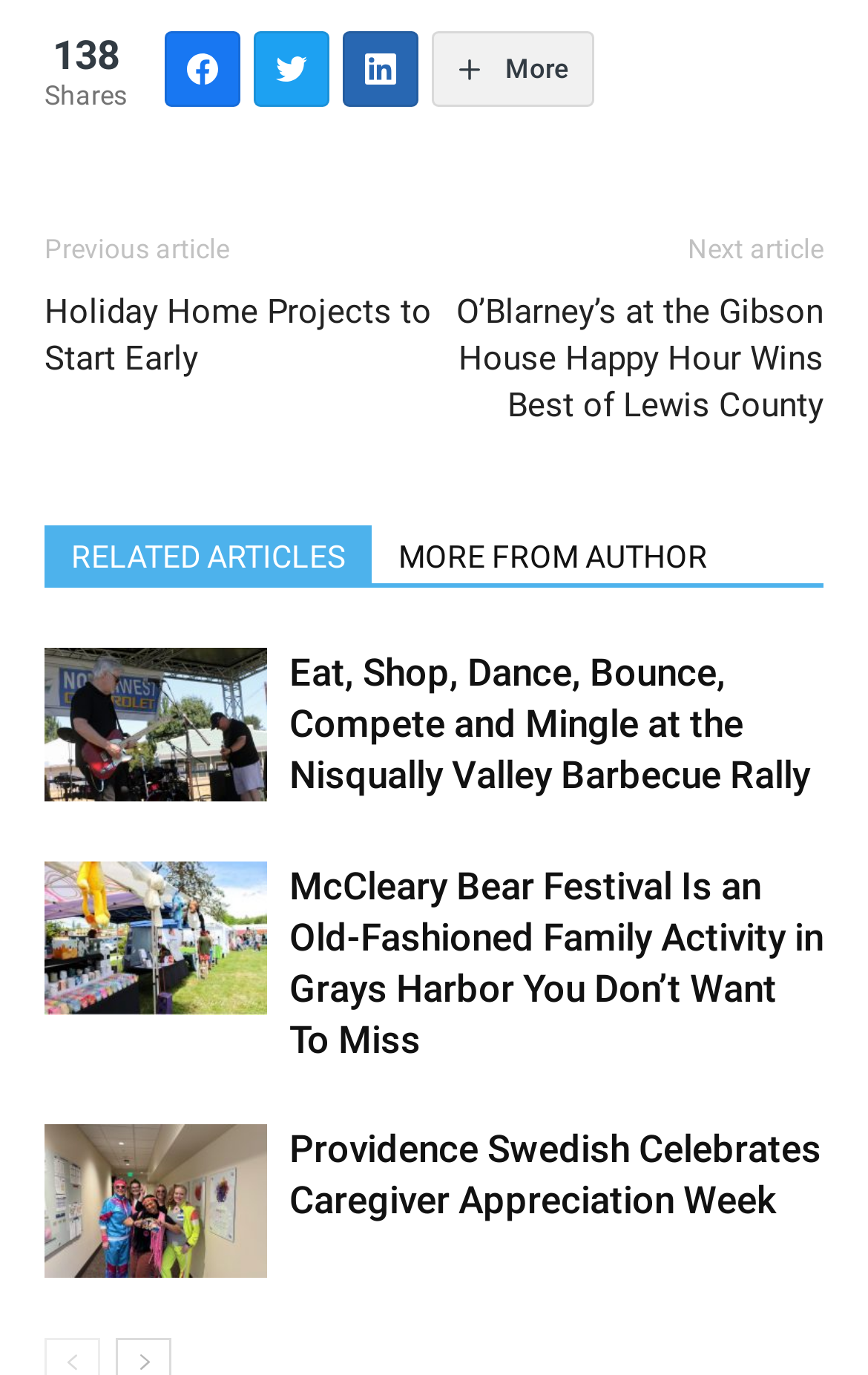Can you specify the bounding box coordinates for the region that should be clicked to fulfill this instruction: "Go to the 'Holiday Home Projects to Start Early' article".

[0.051, 0.21, 0.5, 0.278]